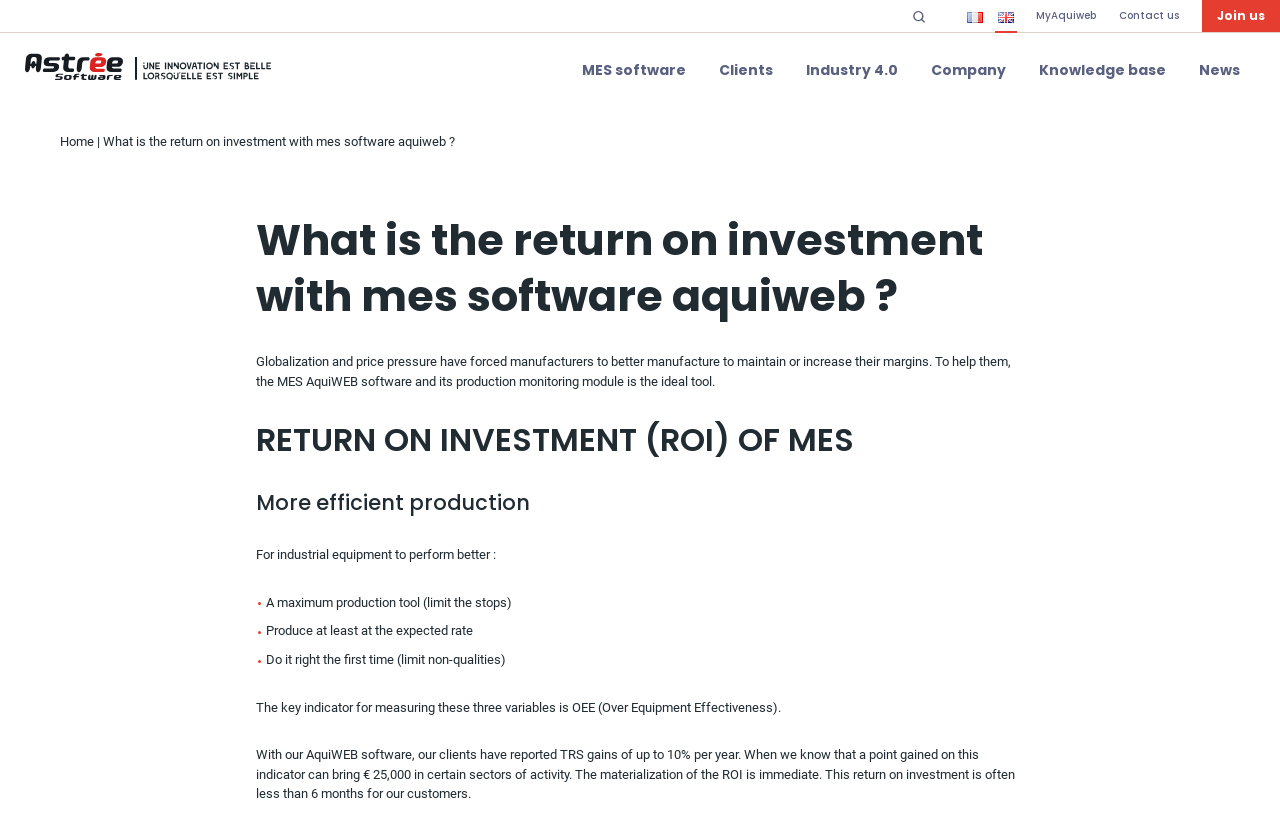Identify the bounding box coordinates of the section that should be clicked to achieve the task described: "Search".

[0.696, 0.004, 0.727, 0.035]